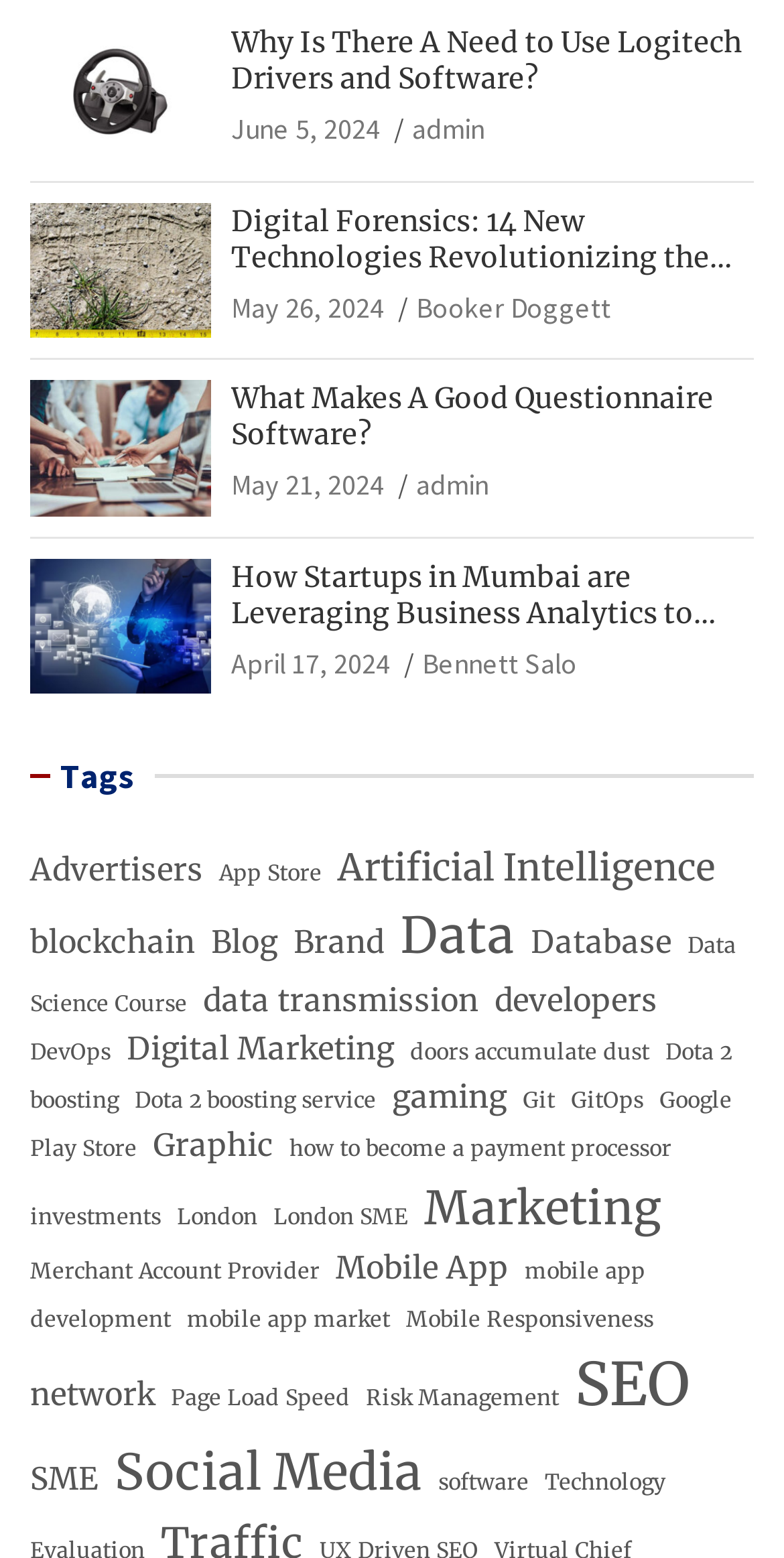Determine the bounding box coordinates for the HTML element mentioned in the following description: "Posted On 12 Jun 2024". The coordinates should be a list of four floats ranging from 0 to 1, represented as [left, top, right, bottom].

None